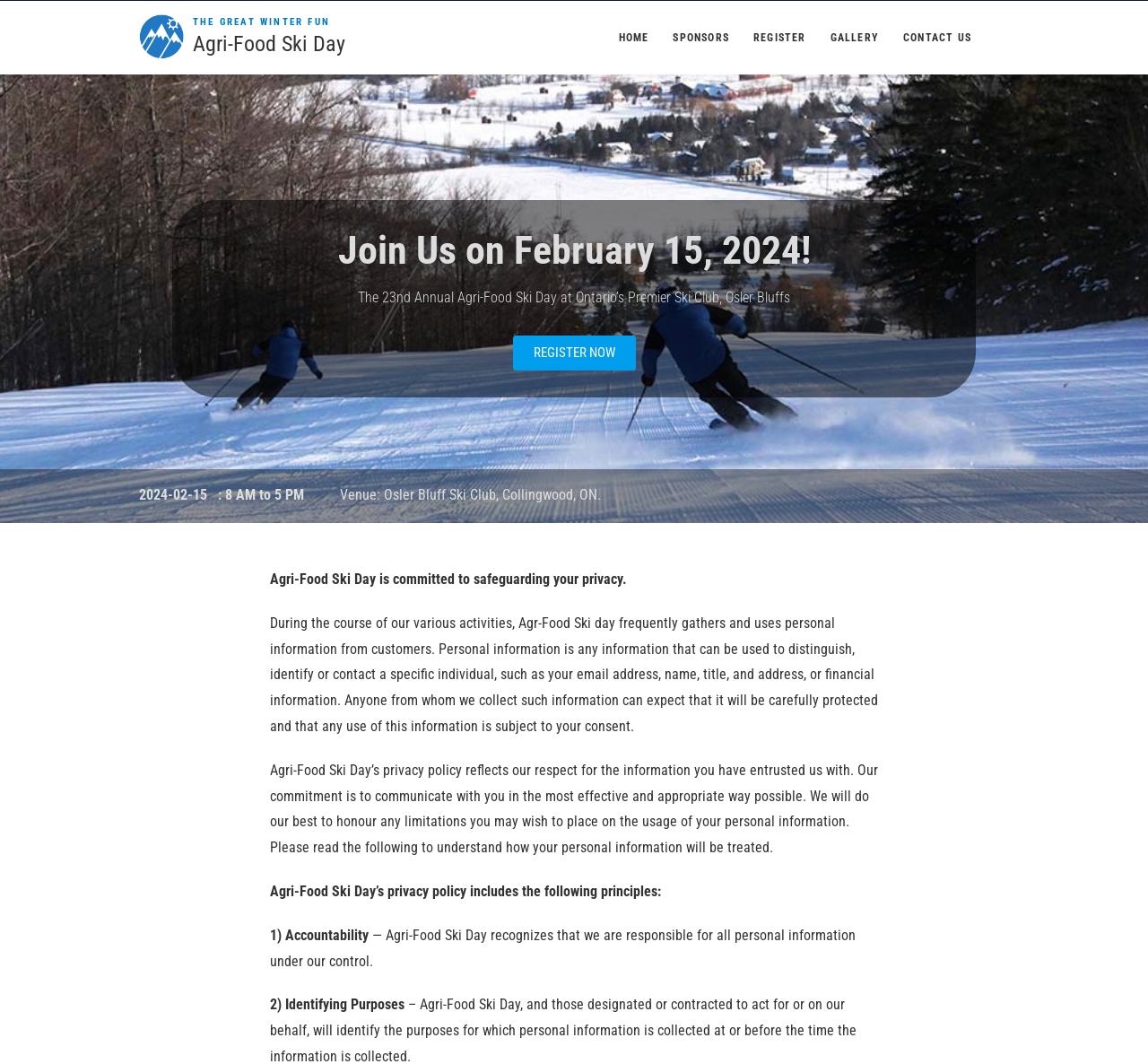Can you provide the bounding box coordinates for the element that should be clicked to implement the instruction: "Click the SPONSORS link"?

[0.577, 0.001, 0.645, 0.07]